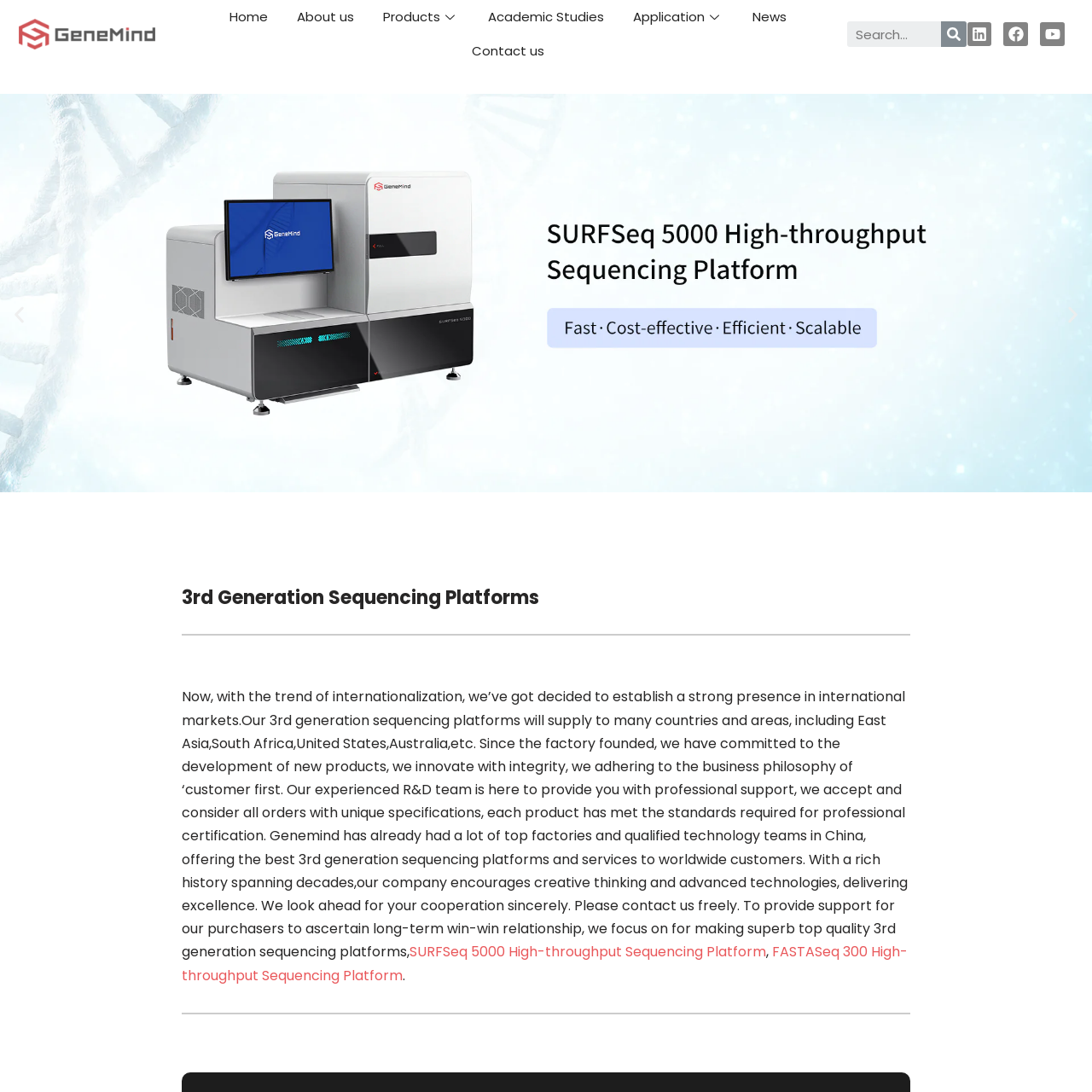What does GeneMind emphasize?
Pay attention to the image outlined by the red bounding box and provide a thorough explanation in your answer, using clues from the image.

According to the caption, GeneMind emphasizes innovation and a commitment to quality, as highlighted in their mission statement accompanying the banner, which stresses their experience and capability to meet unique specifications in the realm of genetic research and sequencing.